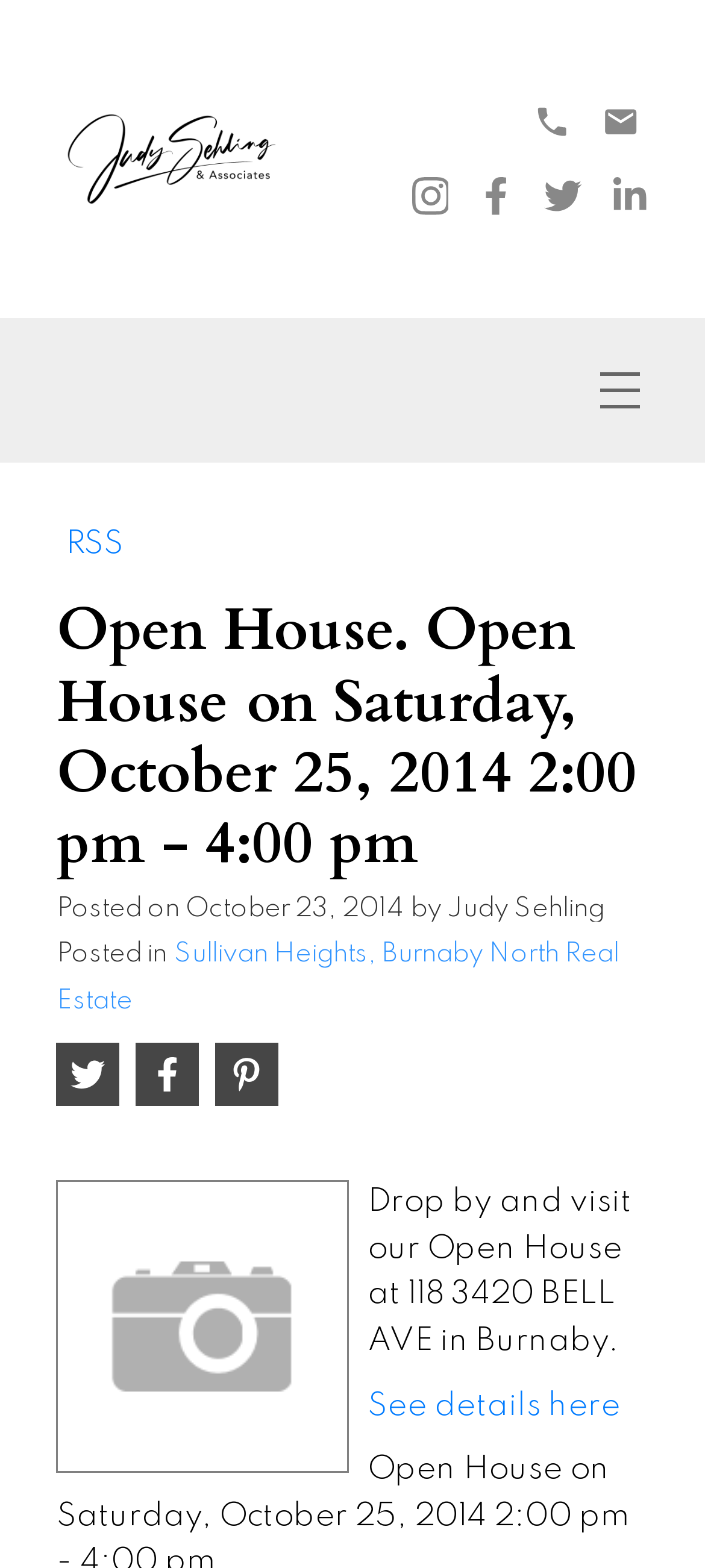Describe all the visual and textual components of the webpage comprehensively.

This webpage appears to be a real estate listing for an open house event. At the top left, there is a navigation menu with links to "Home", social media platforms, and an RSS feed. The "Home" link is accompanied by an image. 

Below the navigation menu, there is a heading that announces the open house event, which is scheduled for Saturday, October 25, 2014, from 2:00 pm to 4:00 pm. 

On the left side, there is a section with information about the post, including the date "October 23, 2014", the author "Judy Sehling", and the category "Sullivan Heights, Burnaby North Real Estate". 

To the right of this section, there is a large image of the property, labeled "Property Photo: 118 3420 BELL AVE in Burnaby". Above the image, there is a brief description of the open house event, and below it, there is a link to "See details here". 

There are also several small images scattered throughout the page, likely representing social media icons or other graphical elements.